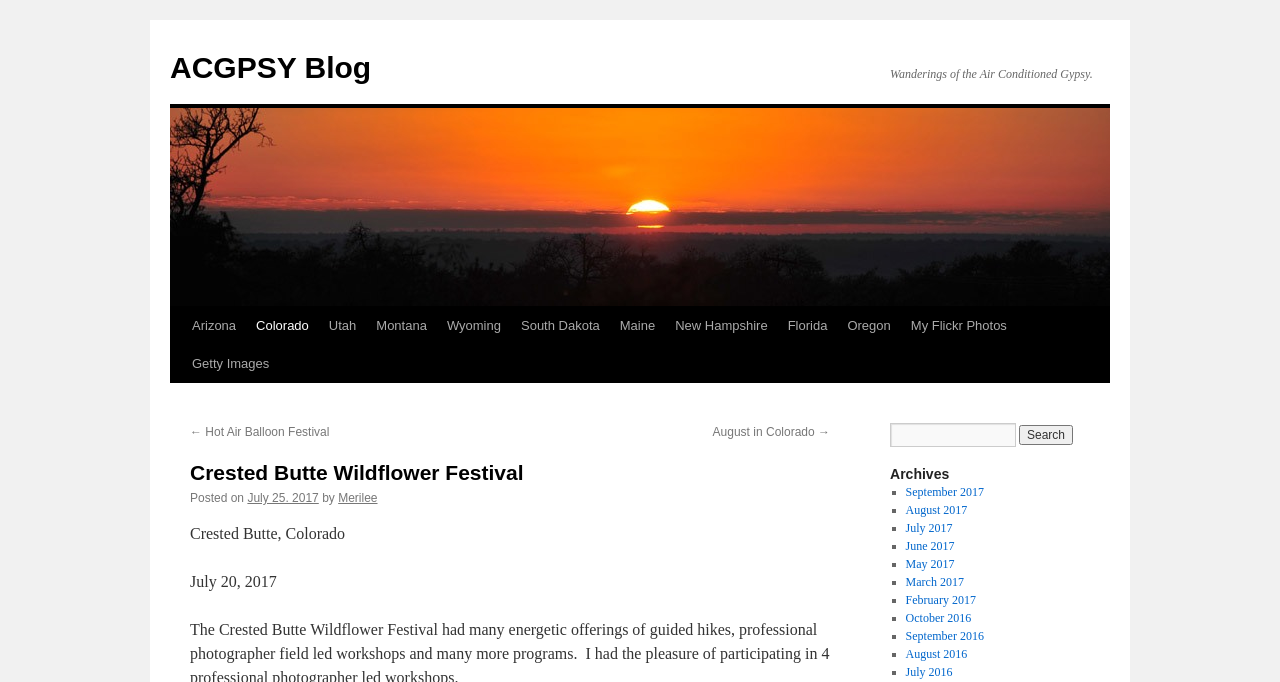Please provide a comprehensive response to the question based on the details in the image: In which state is the festival located?

The question asks for the location of the festival. By examining the webpage, I can see that the text 'Crested Butte, Colorado' is mentioned, indicating that the festival is located in the state of Colorado.